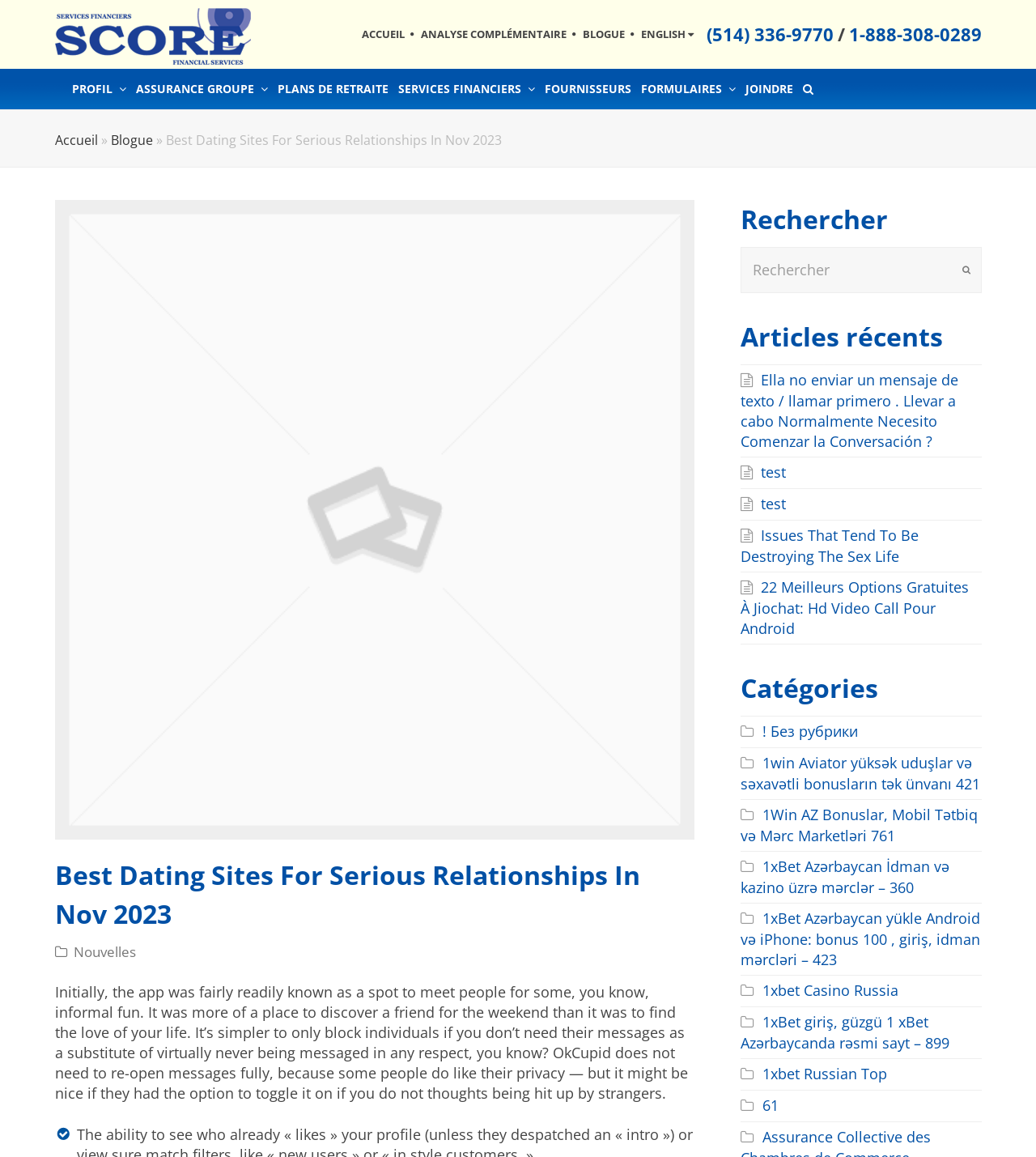Show the bounding box coordinates for the element that needs to be clicked to execute the following instruction: "Click on the 'JOINDRE' link". Provide the coordinates in the form of four float numbers between 0 and 1, i.e., [left, top, right, bottom].

[0.714, 0.059, 0.77, 0.094]